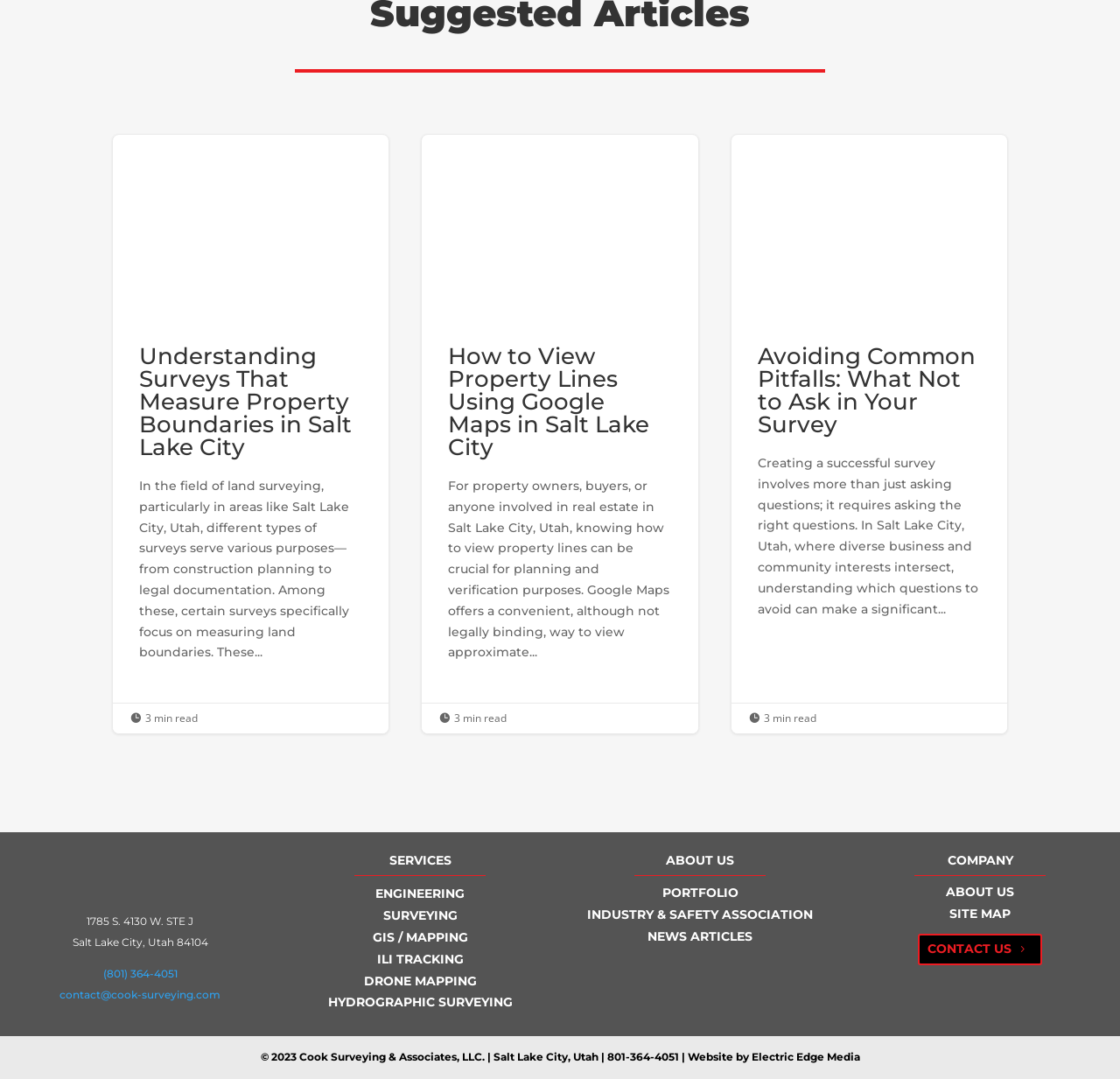By analyzing the image, answer the following question with a detailed response: What is the address of Cook Surveying & Associates, LLC?

The address is provided in the contentinfo section of the webpage, which includes the street address, city, state, and zip code.